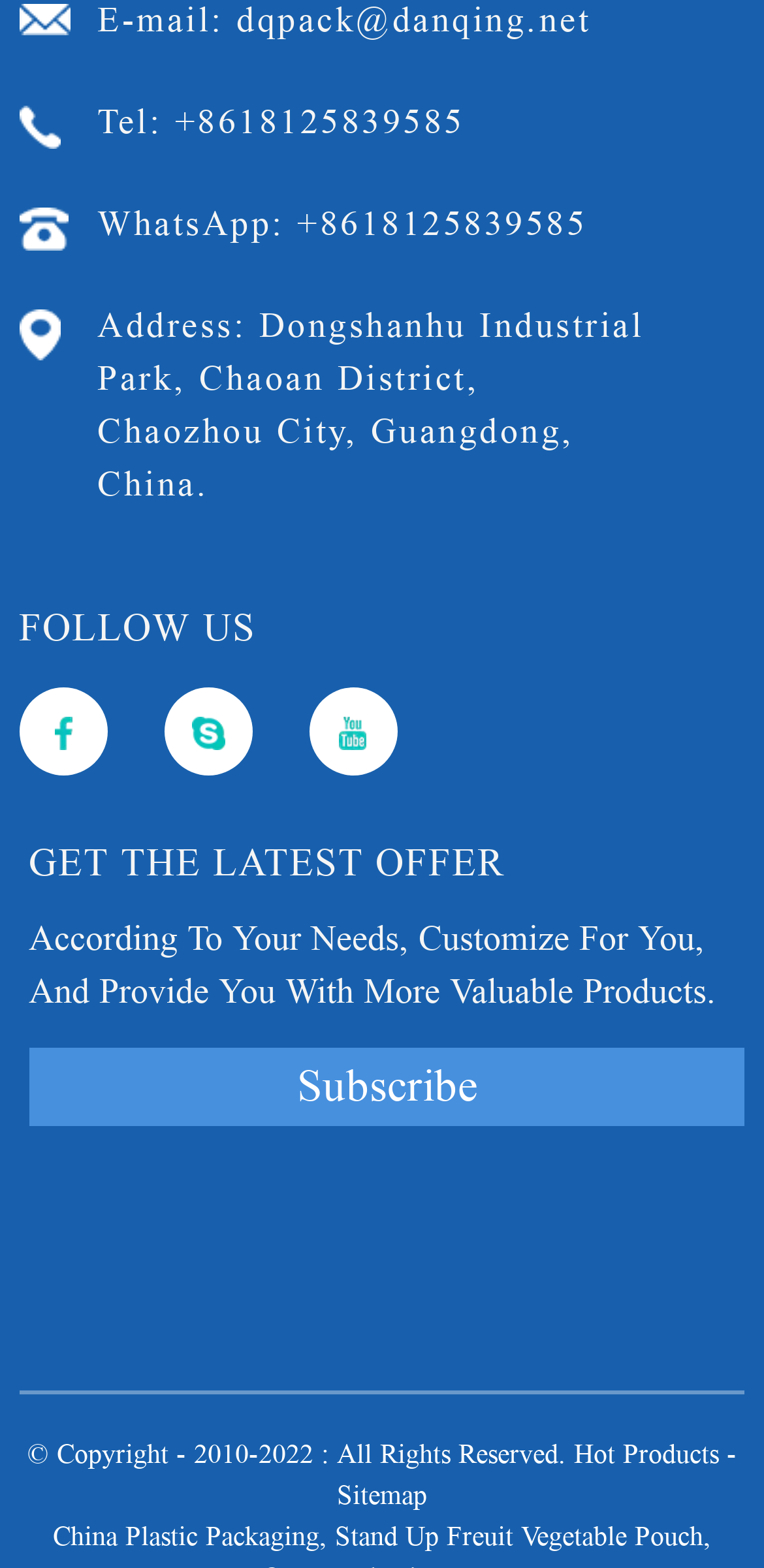Please provide the bounding box coordinates for the element that needs to be clicked to perform the following instruction: "Visit Hot Products page". The coordinates should be given as four float numbers between 0 and 1, i.e., [left, top, right, bottom].

[0.751, 0.917, 0.941, 0.937]